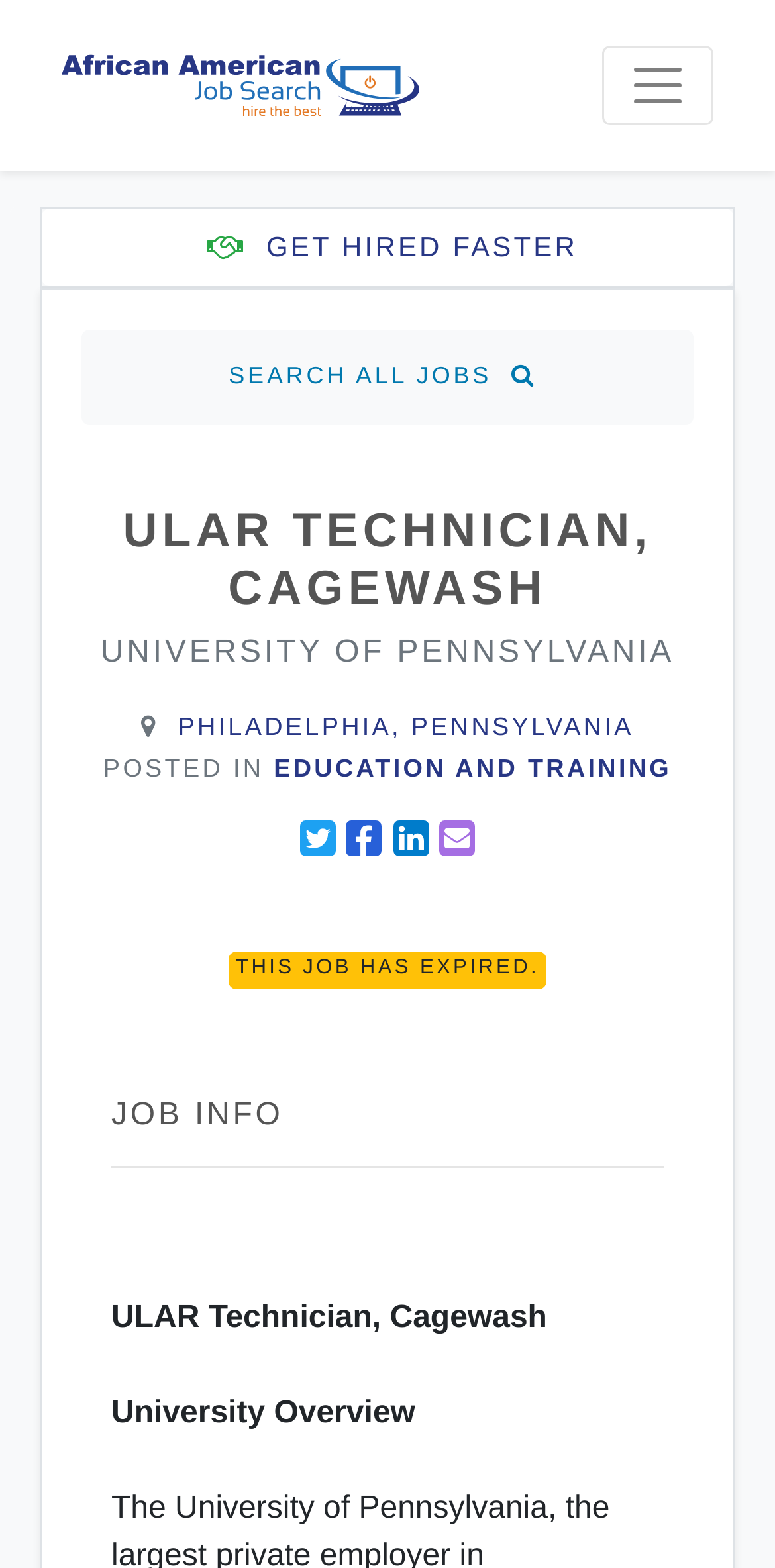From the screenshot, find the bounding box of the UI element matching this description: "aria-label="Toggle navigation"". Supply the bounding box coordinates in the form [left, top, right, bottom], each a float between 0 and 1.

[0.777, 0.029, 0.921, 0.08]